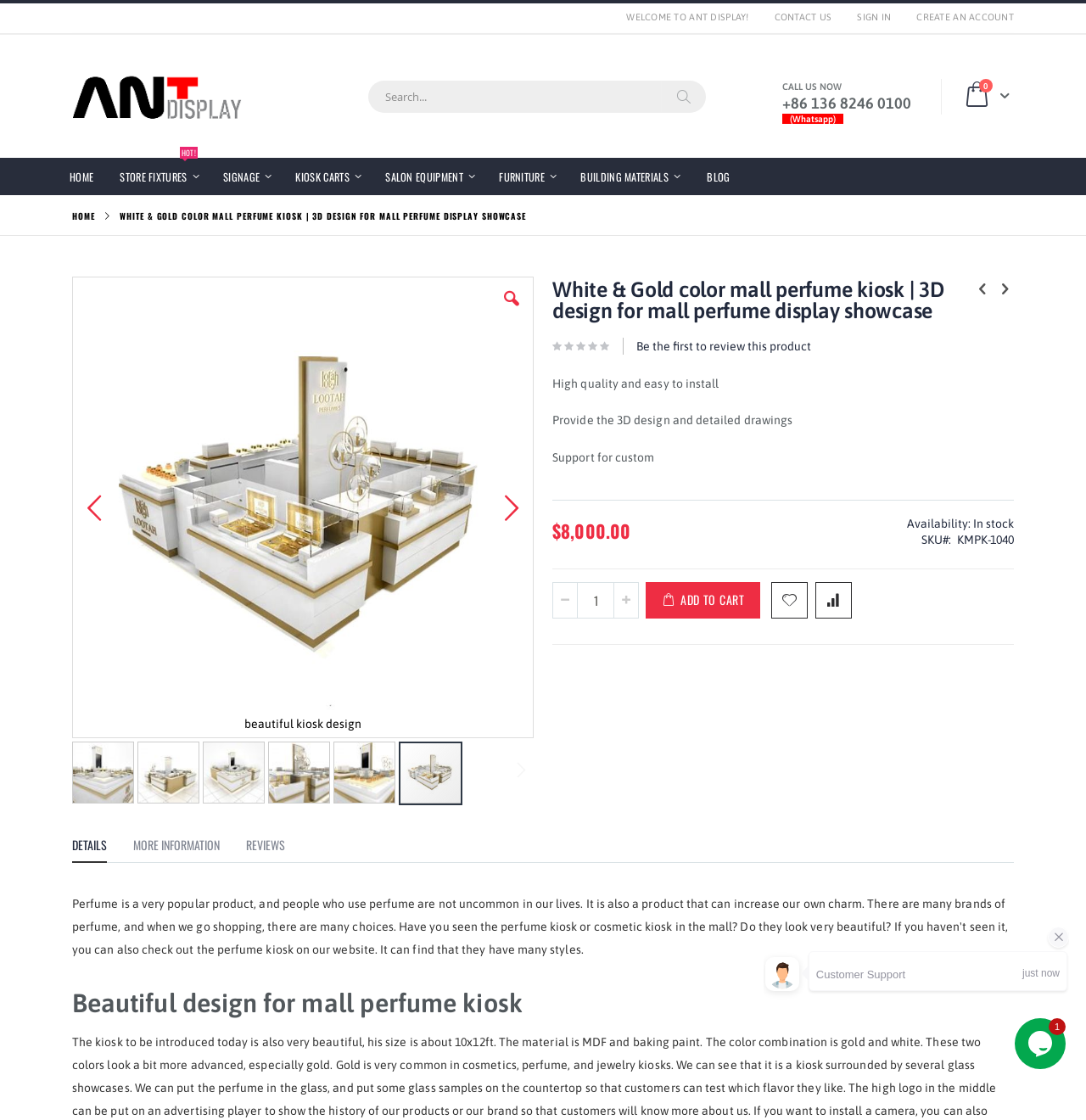Could you indicate the bounding box coordinates of the region to click in order to complete this instruction: "View product details".

[0.509, 0.249, 0.934, 0.287]